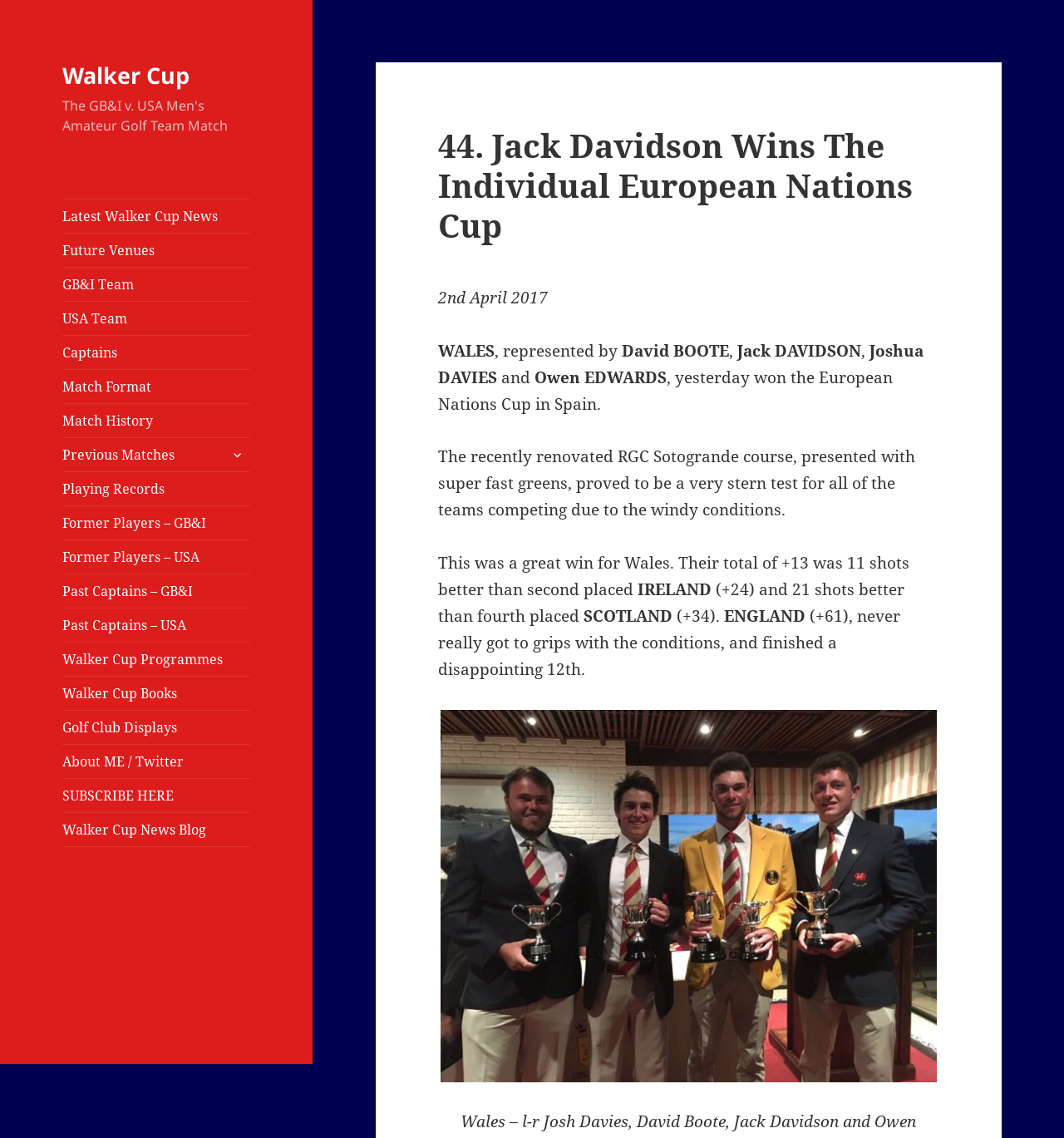Please identify and generate the text content of the webpage's main heading.

44. Jack Davidson Wins The Individual European Nations Cup